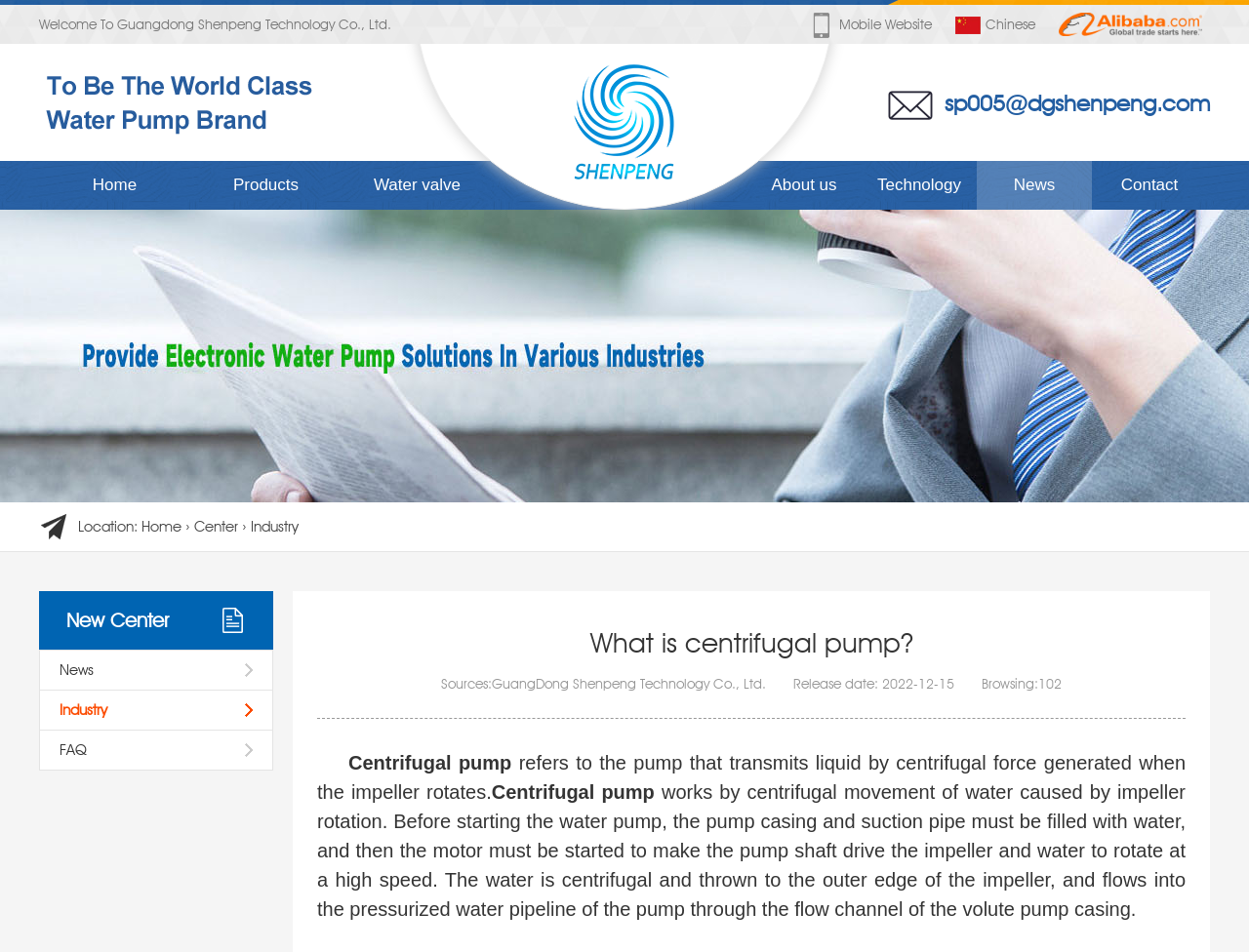Please mark the bounding box coordinates of the area that should be clicked to carry out the instruction: "Go to the home page".

[0.031, 0.169, 0.152, 0.22]